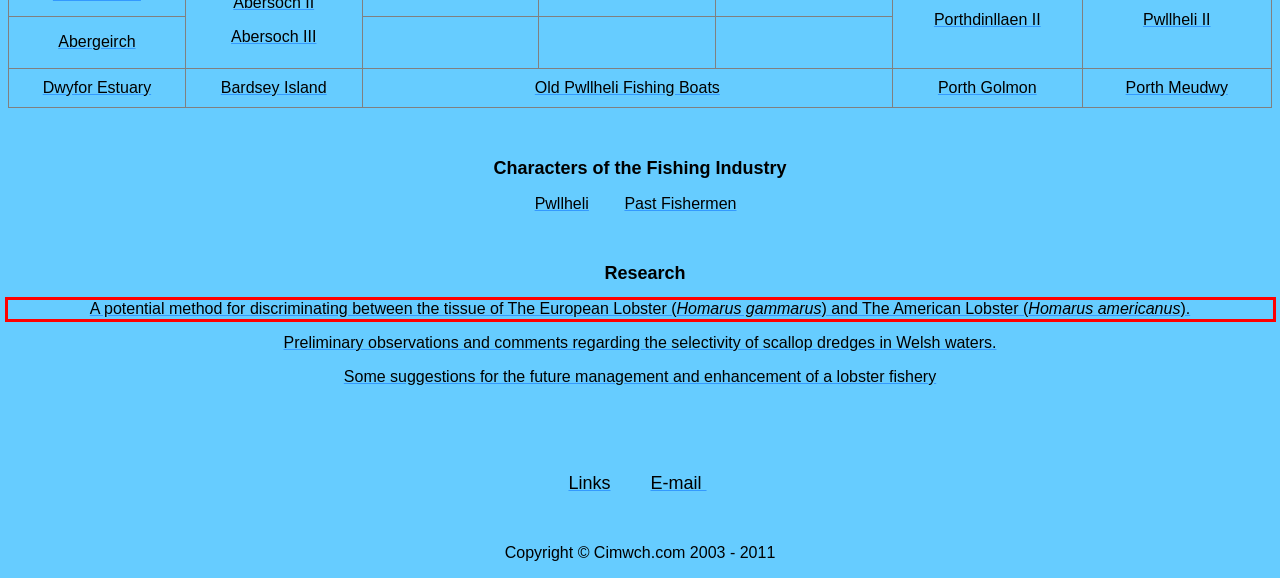Analyze the screenshot of the webpage and extract the text from the UI element that is inside the red bounding box.

A potential method for discriminating between the tissue of The European Lobster (Homarus gammarus) and The American Lobster (Homarus americanus).